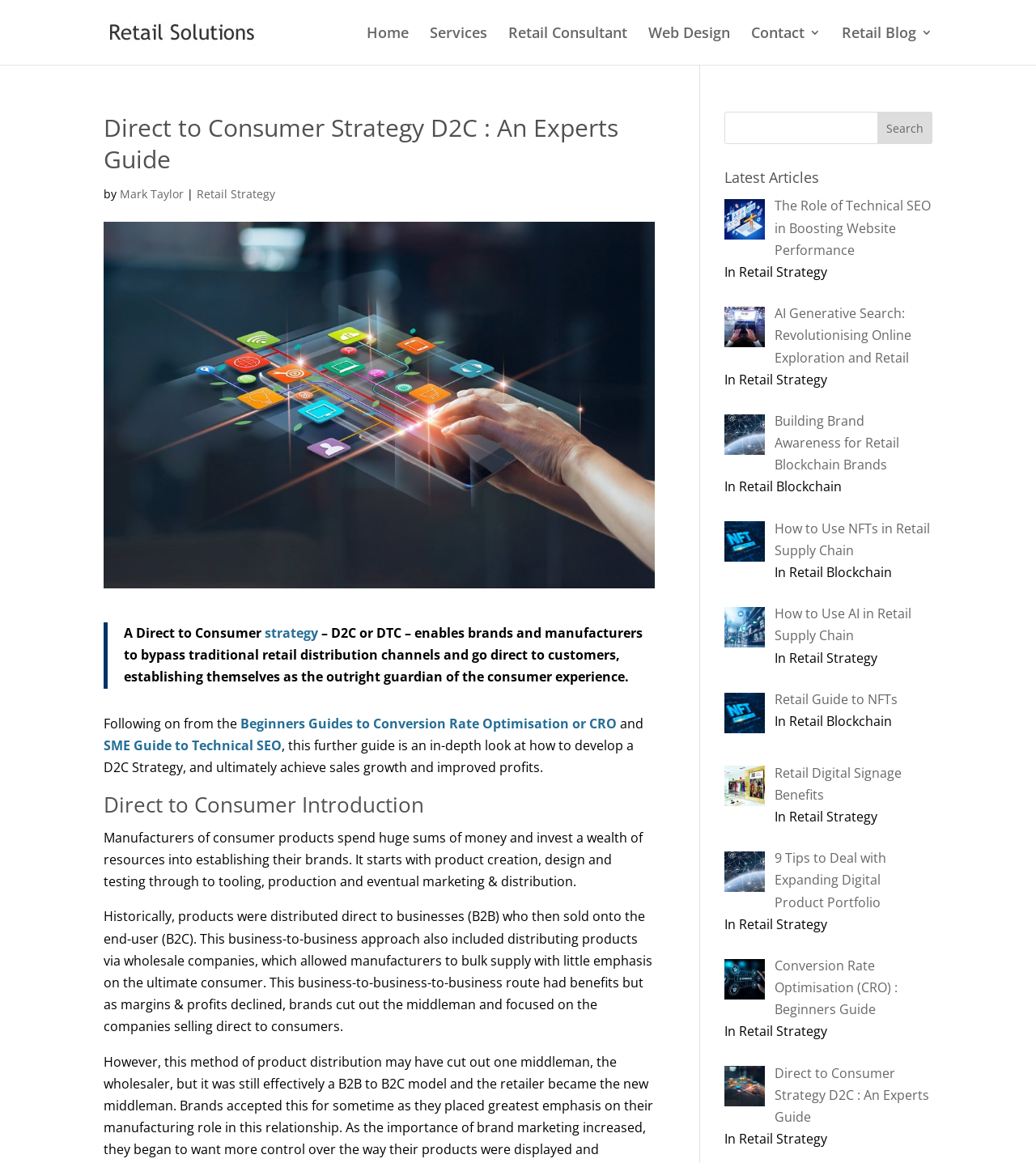Please identify the bounding box coordinates of where to click in order to follow the instruction: "Search for something".

[0.1, 0.0, 0.9, 0.001]